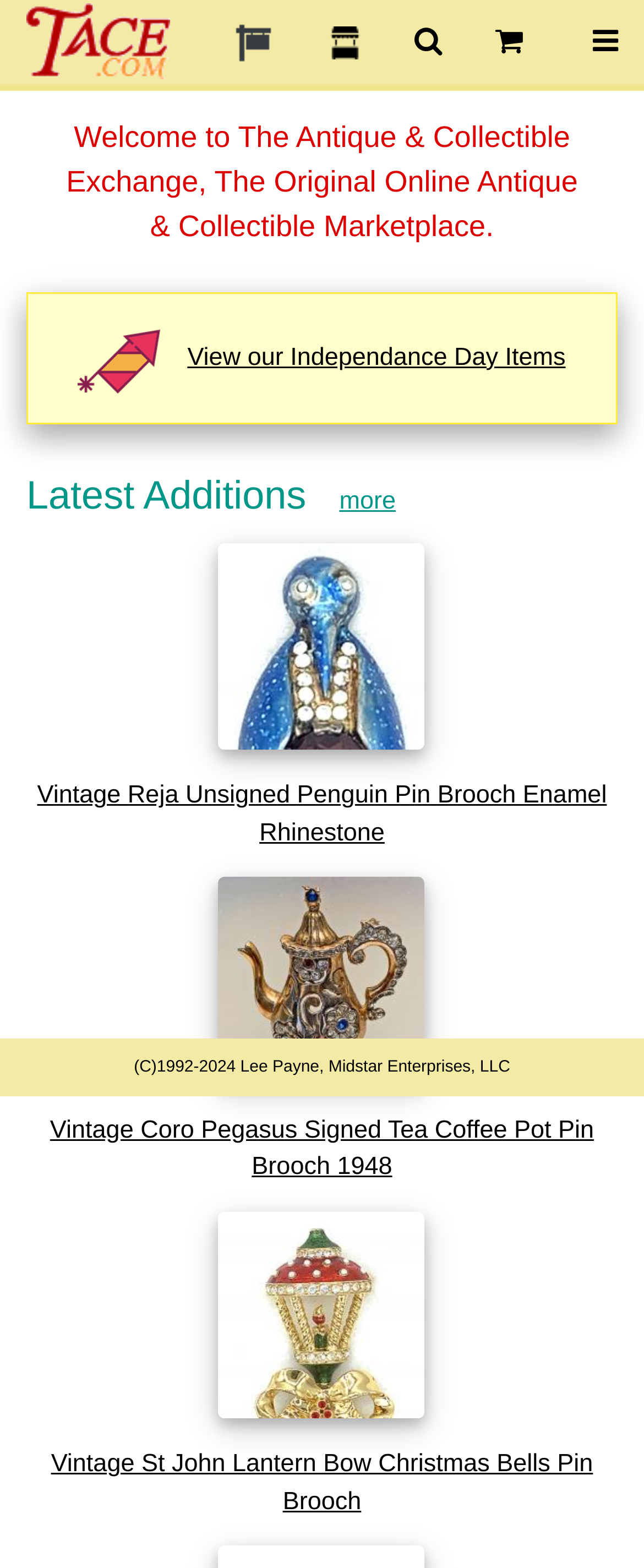What is the purpose of the 'Latest Additions' section?
Based on the image content, provide your answer in one word or a short phrase.

To showcase new items